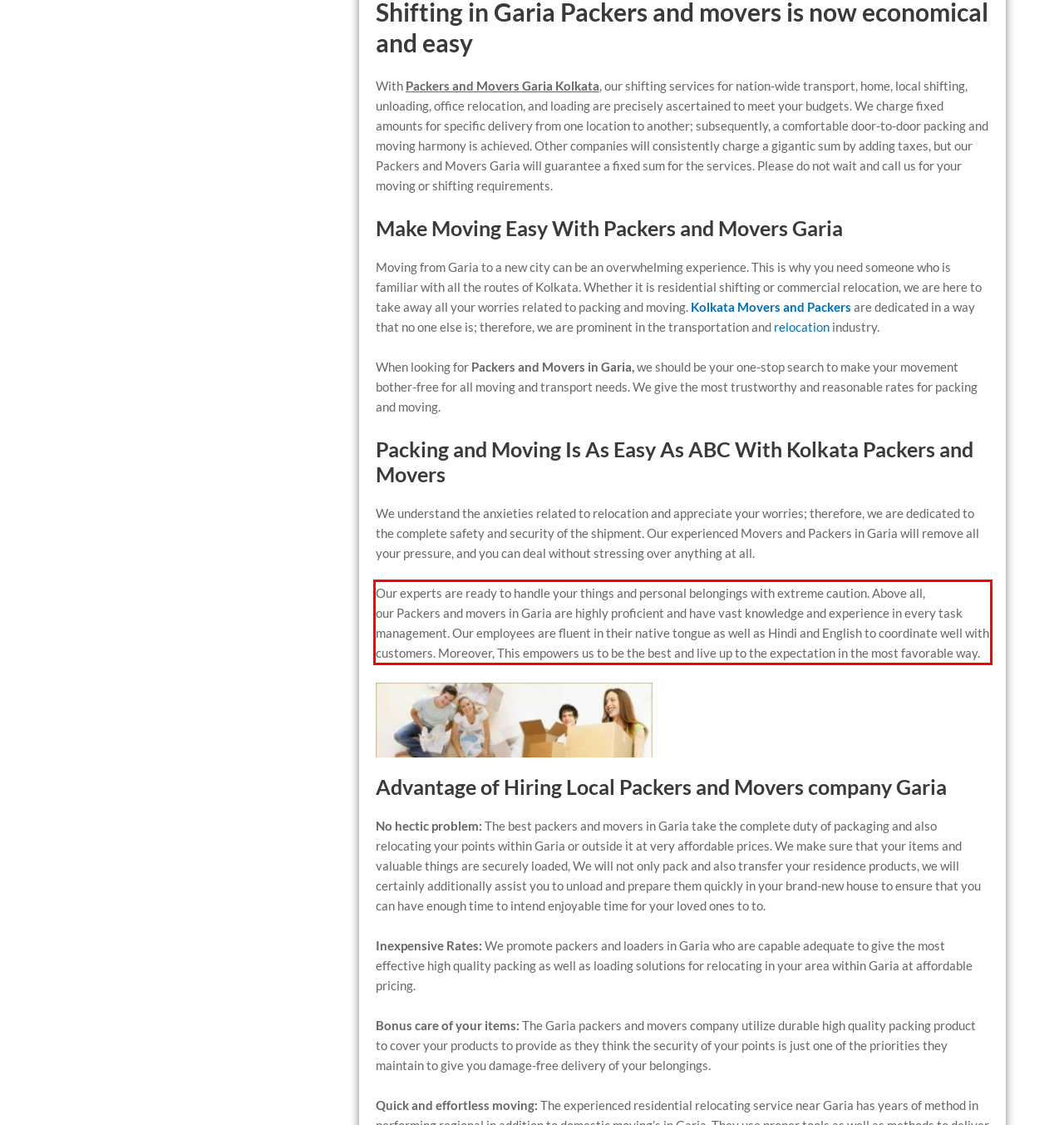Your task is to recognize and extract the text content from the UI element enclosed in the red bounding box on the webpage screenshot.

Our experts are ready to handle your things and personal belongings with extreme caution. Above all, our Packers and movers in Garia are highly proficient and have vast knowledge and experience in every task management. Our employees are fluent in their native tongue as well as Hindi and English to coordinate well with customers. Moreover, This empowers us to be the best and live up to the expectation in the most favorable way.